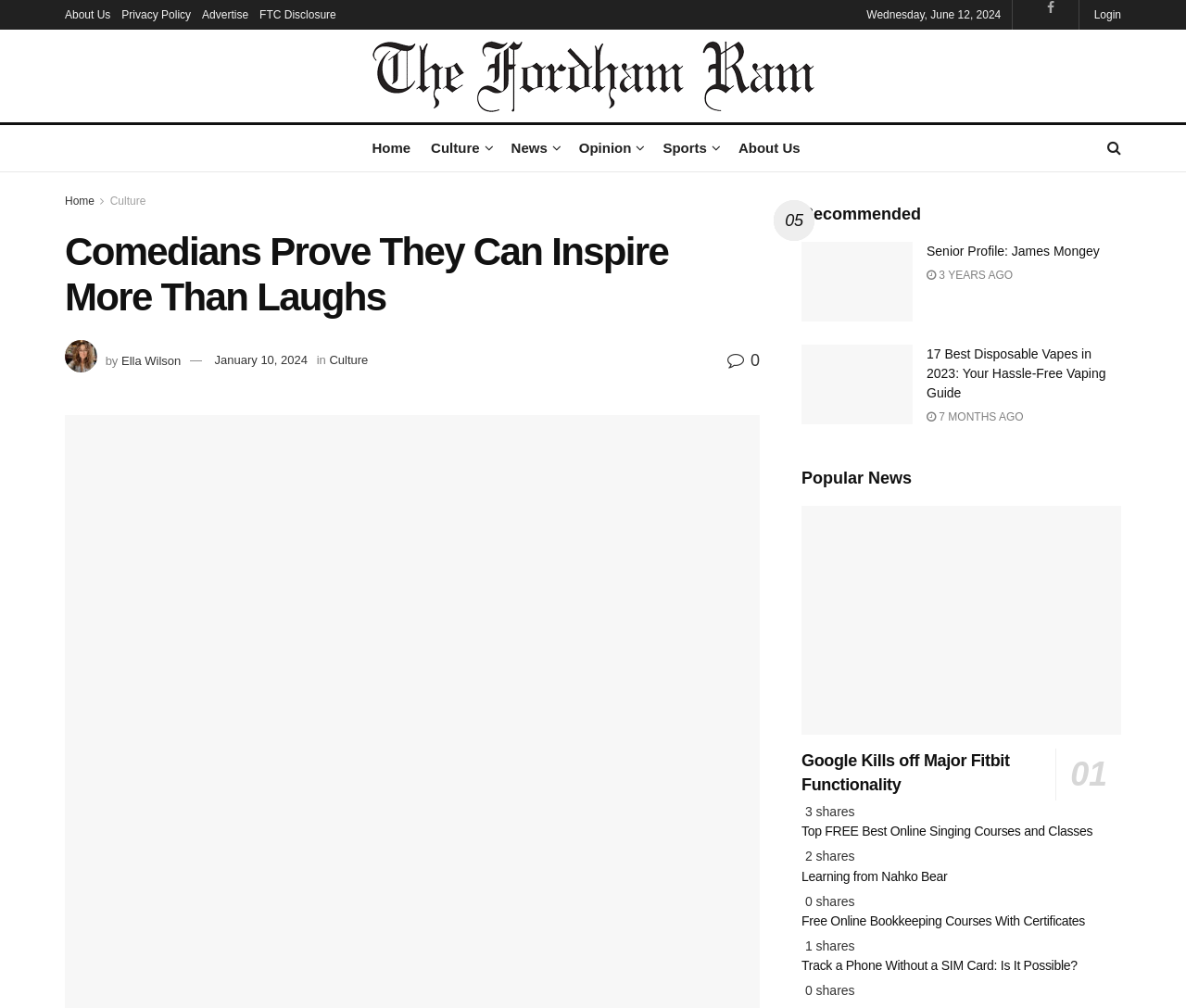Answer with a single word or phrase: 
How many shares does the article 'Google Kills off Major Fitbit Functionality' have?

3